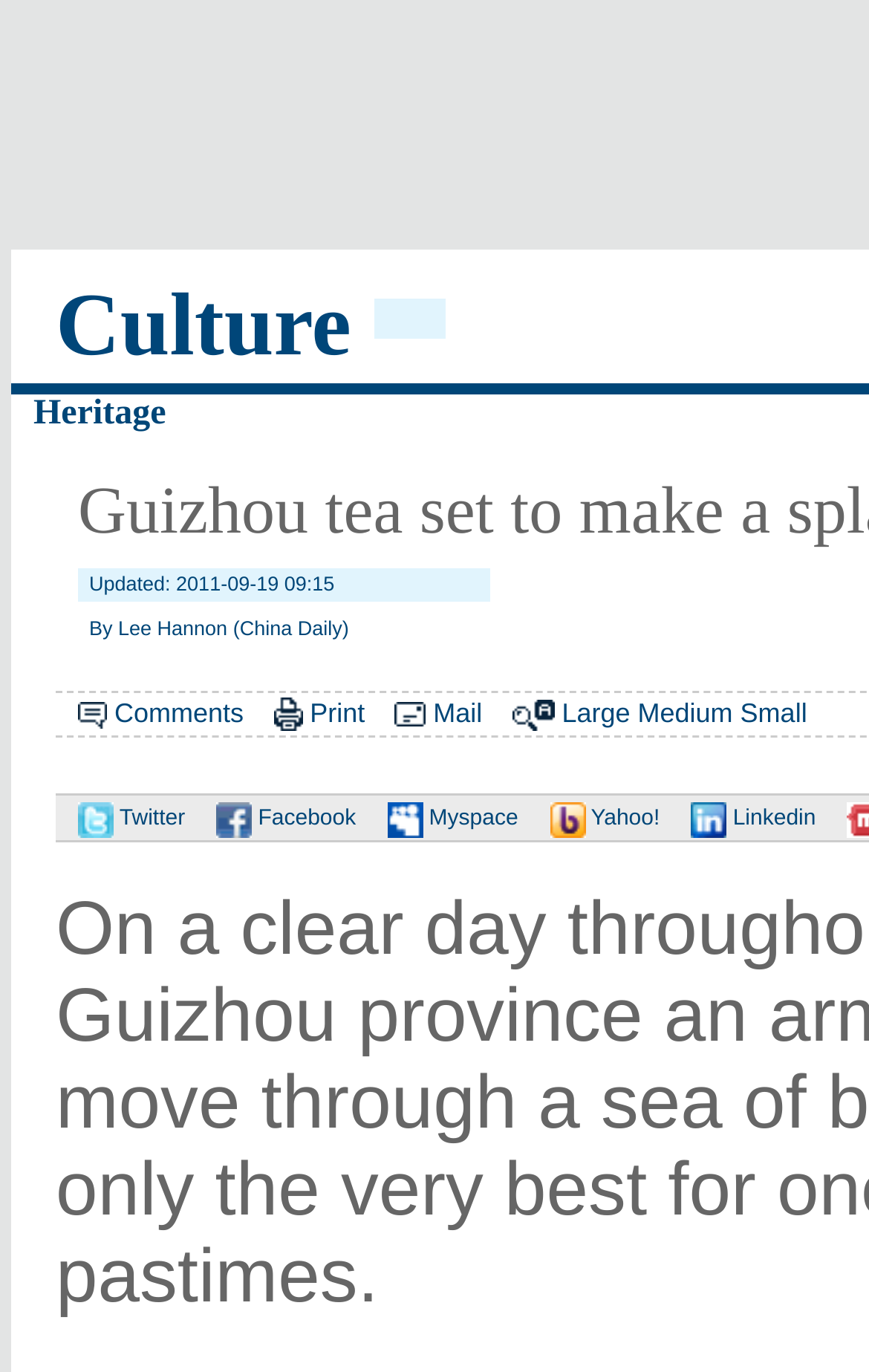Indicate the bounding box coordinates of the element that needs to be clicked to satisfy the following instruction: "View in Large size". The coordinates should be four float numbers between 0 and 1, i.e., [left, top, right, bottom].

[0.646, 0.508, 0.725, 0.531]